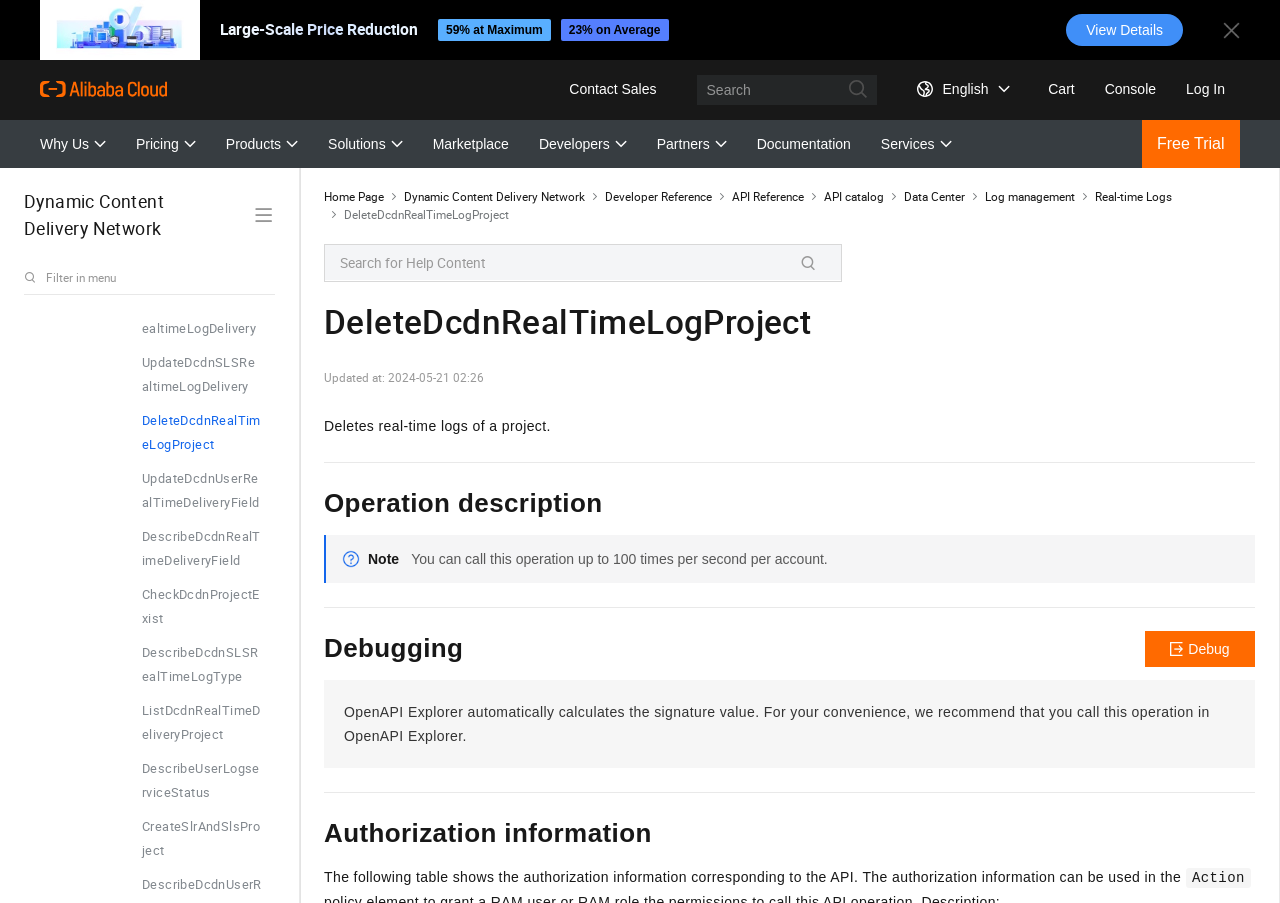Provide the bounding box coordinates for the area that should be clicked to complete the instruction: "Search for Help Content".

[0.266, 0.282, 0.379, 0.3]